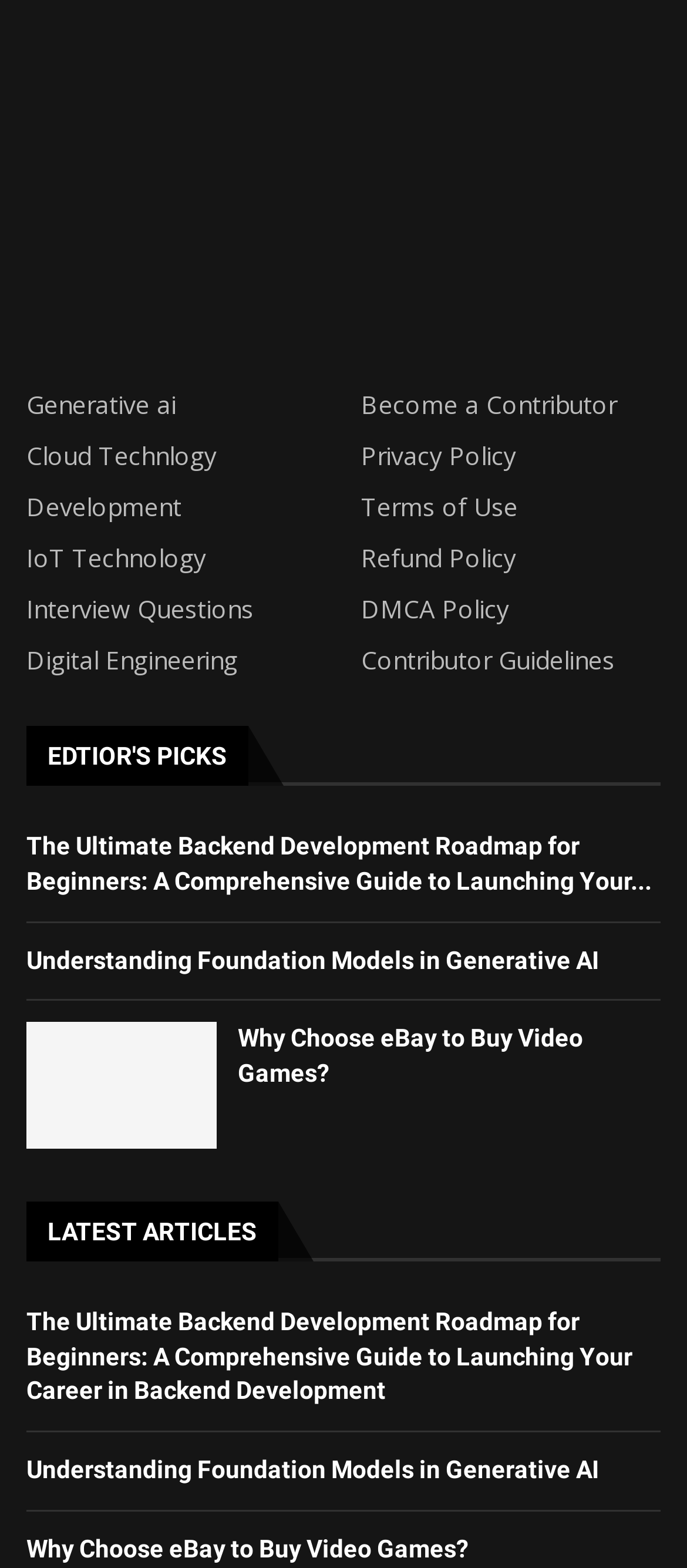Use the information in the screenshot to answer the question comprehensively: Are there any duplicate article titles?

I examined the webpage structure and found that there are two link elements with the same article title 'Why Choose eBay to Buy Video Games?'. This indicates that there are duplicate article titles on the webpage.